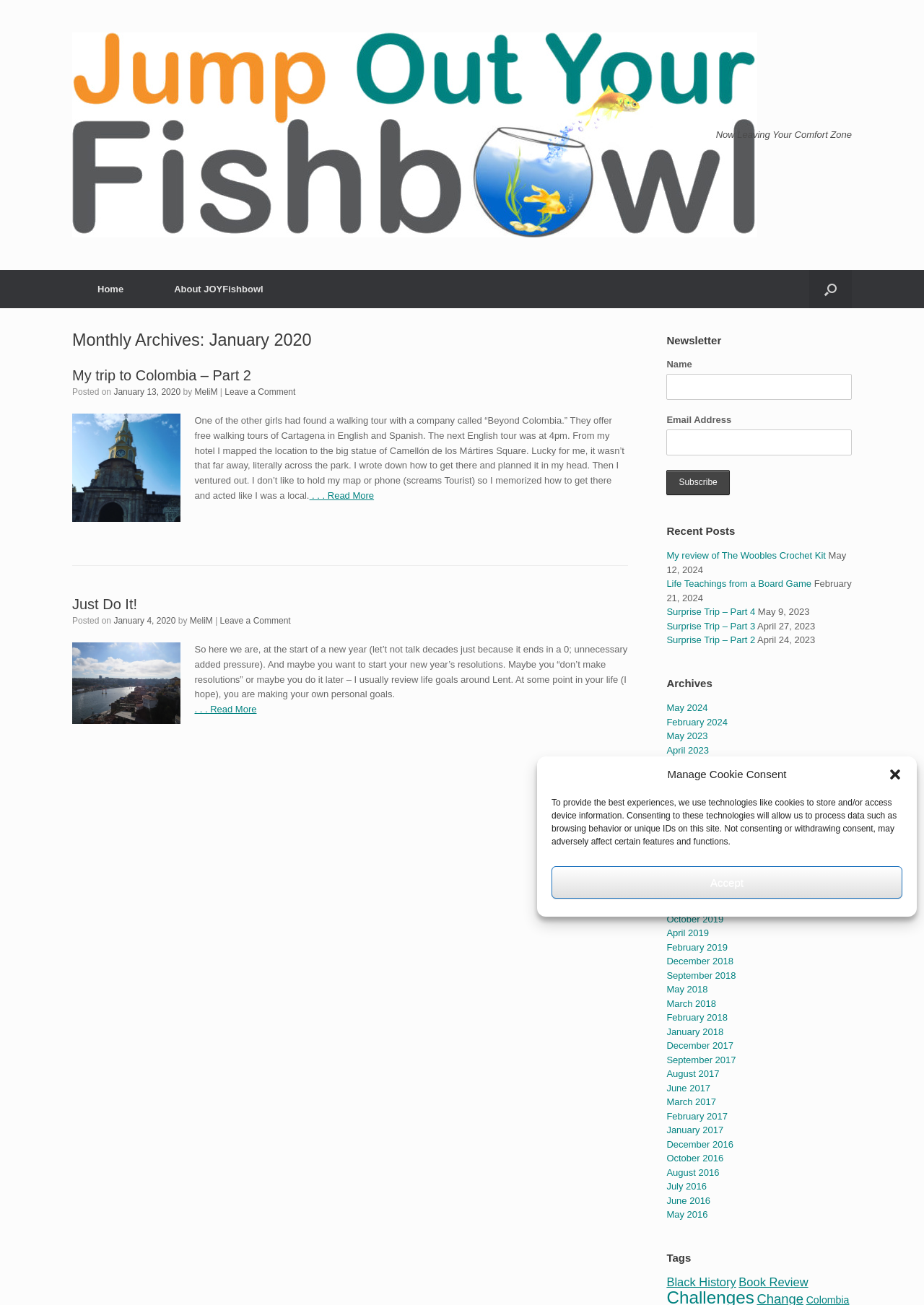Identify and provide the bounding box for the element described by: "parent_node: Email Address name="EMAIL"".

[0.721, 0.329, 0.922, 0.349]